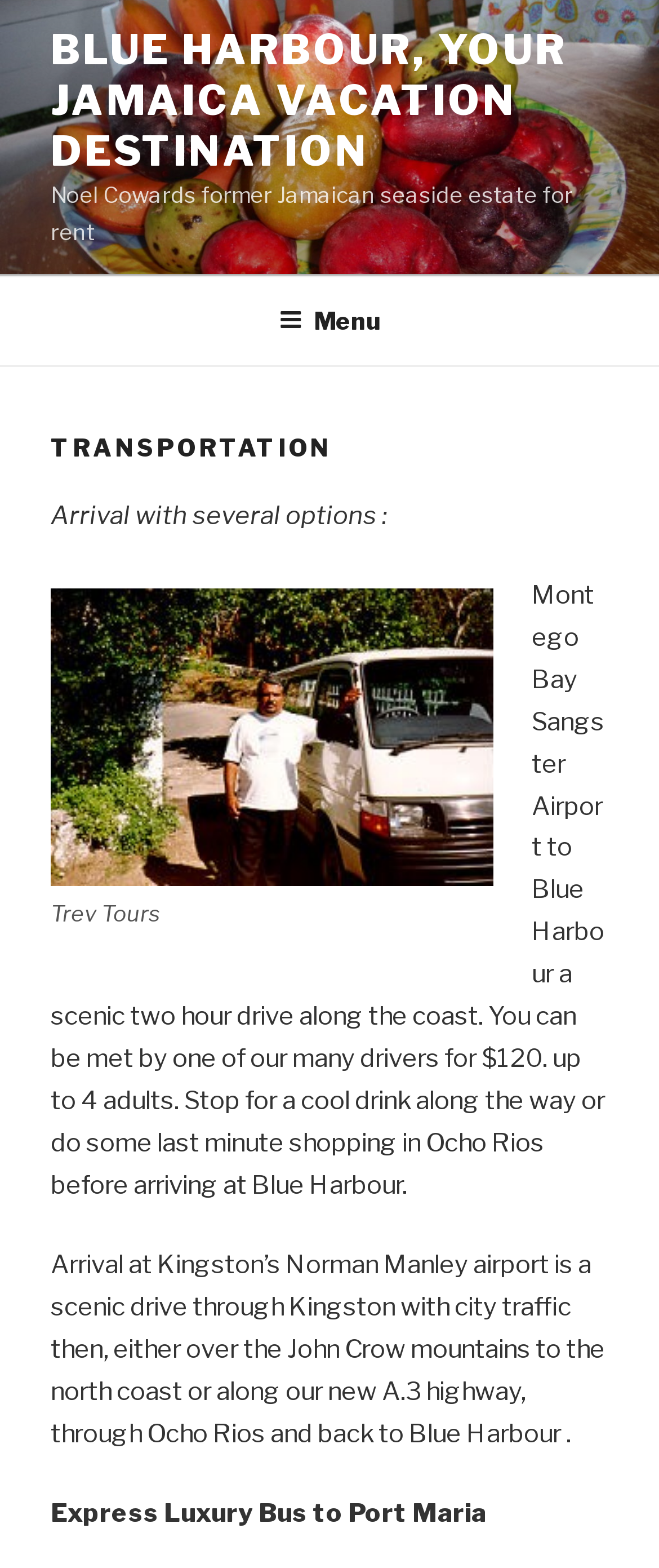Examine the screenshot and answer the question in as much detail as possible: What is the name of the airport mentioned in the transportation options?

I found the answer by reading the text under the 'TRANSPORTATION' heading, which mentions 'Montego Bay Sangster Airport to Blue Harbour a scenic two hour drive along the coast.'